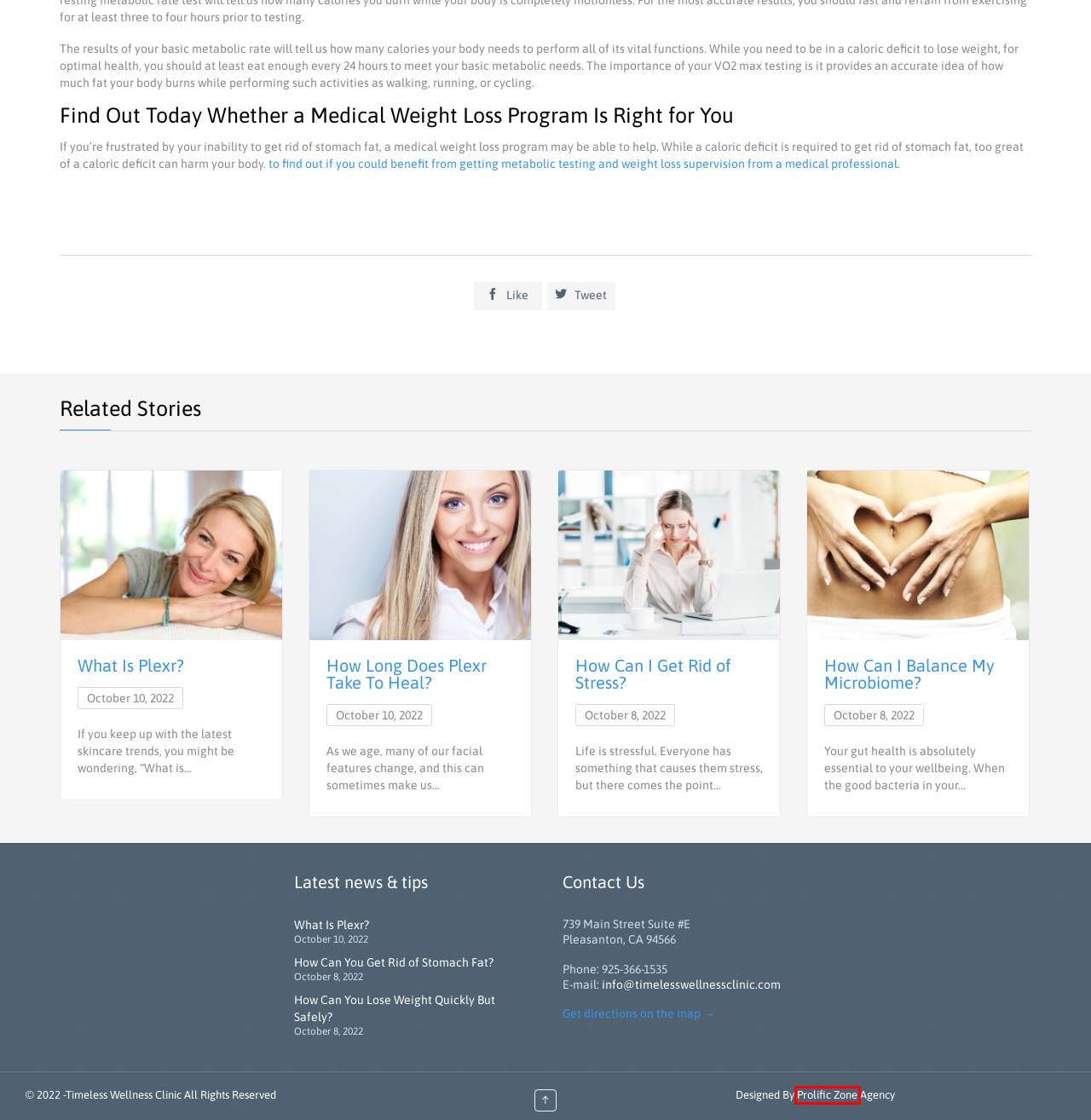A screenshot of a webpage is given, featuring a red bounding box around a UI element. Please choose the webpage description that best aligns with the new webpage after clicking the element in the bounding box. These are the descriptions:
A. About Us – Timeless Wellness Clinic
B. How Long Does Plexr Take To Heal? – Timeless Wellness Clinic
C. Medical Services – Timeless Wellness Clinic
D. What Is Plexr? – Timeless Wellness Clinic
E. Amazon FBA and Walmart Seller Central Account Management
F. How Can I Balance My Microbiome? – Timeless Wellness Clinic
G. How Can I Get Rid of Stress? – Timeless Wellness Clinic
H. What Can Help Fight Eczema? – Timeless Wellness Clinic

E